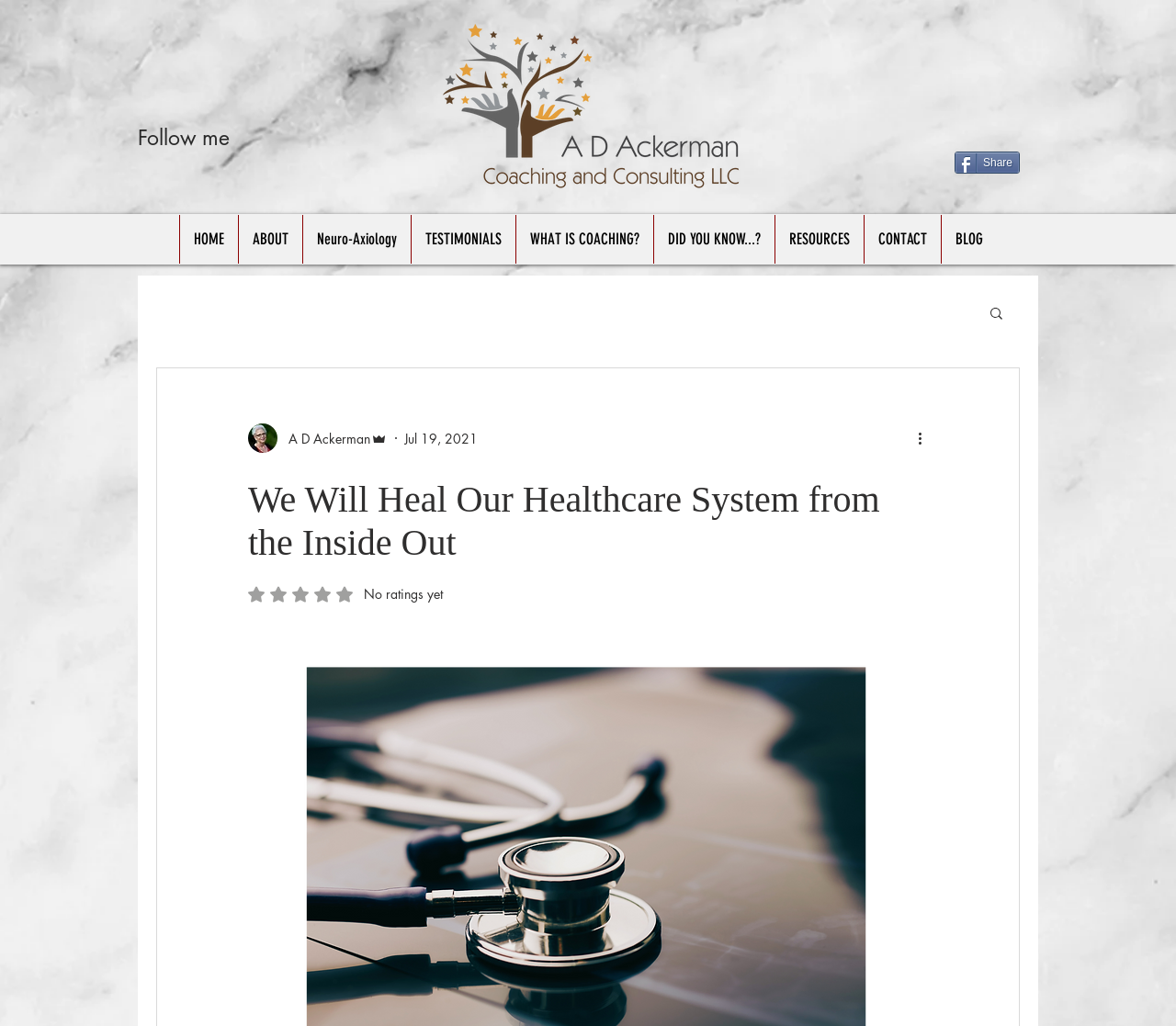Highlight the bounding box coordinates of the element that should be clicked to carry out the following instruction: "Go to next post". The coordinates must be given as four float numbers ranging from 0 to 1, i.e., [left, top, right, bottom].

None